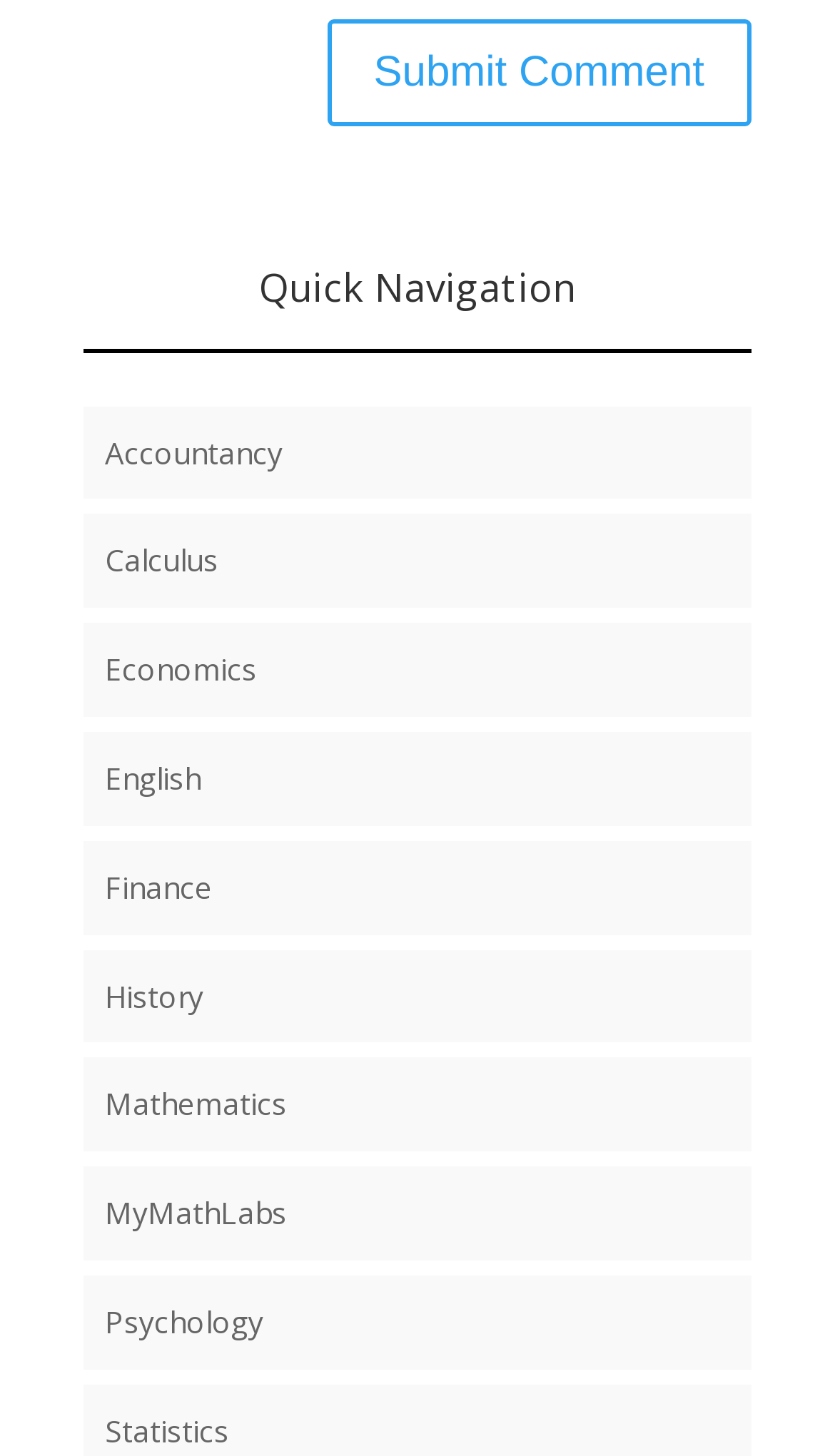Please provide a comprehensive answer to the question based on the screenshot: What is the purpose of the button at the top?

The button at the top of the webpage has the text 'Submit Comment', indicating that it is used to submit a comment or feedback.